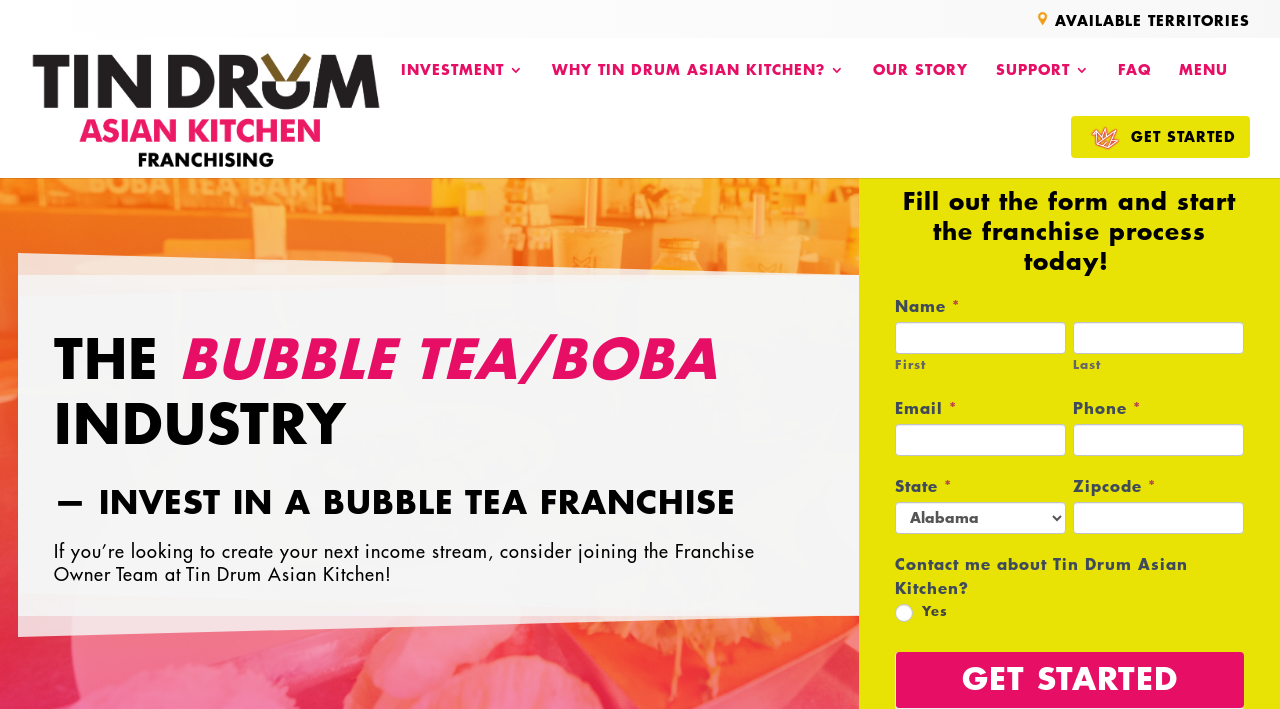Could you locate the bounding box coordinates for the section that should be clicked to accomplish this task: "Click on the 'Tin Drum Asian Kitchen Franchising' link".

[0.028, 0.137, 0.312, 0.163]